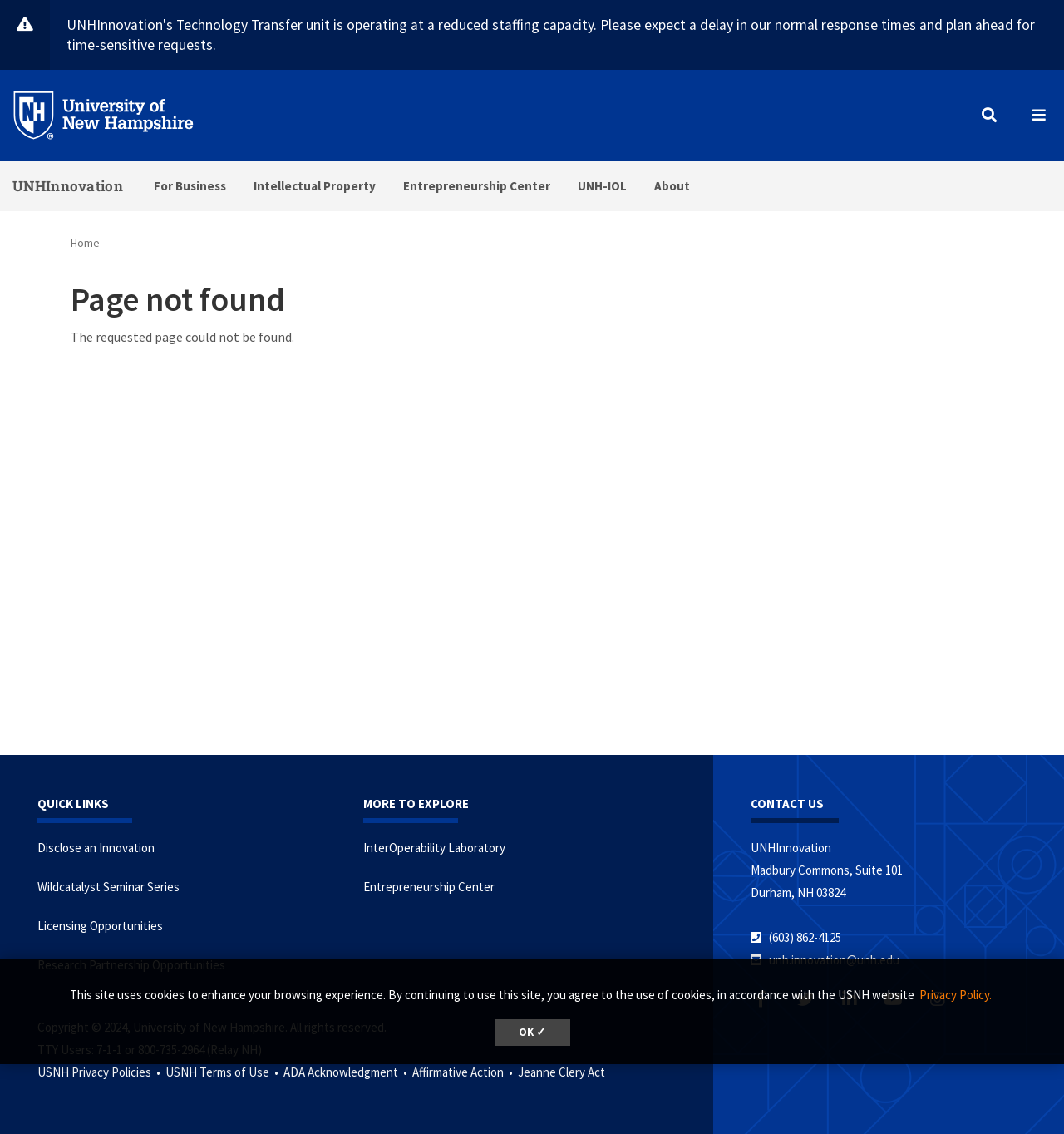Select the bounding box coordinates of the element I need to click to carry out the following instruction: "Search".

[0.906, 0.052, 0.953, 0.145]